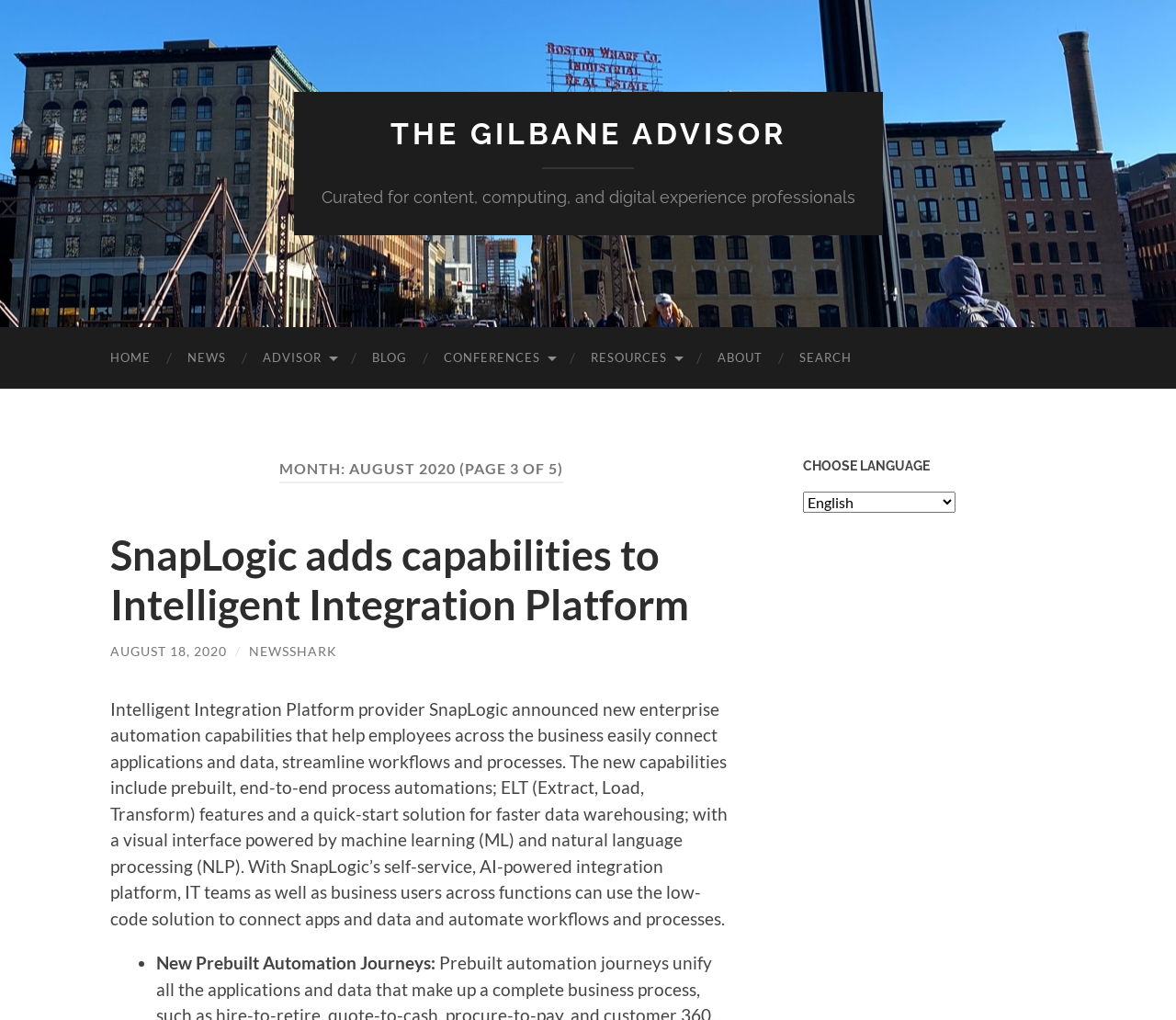Please mark the clickable region by giving the bounding box coordinates needed to complete this instruction: "View the image of Heesen Yachts Project Altea".

None